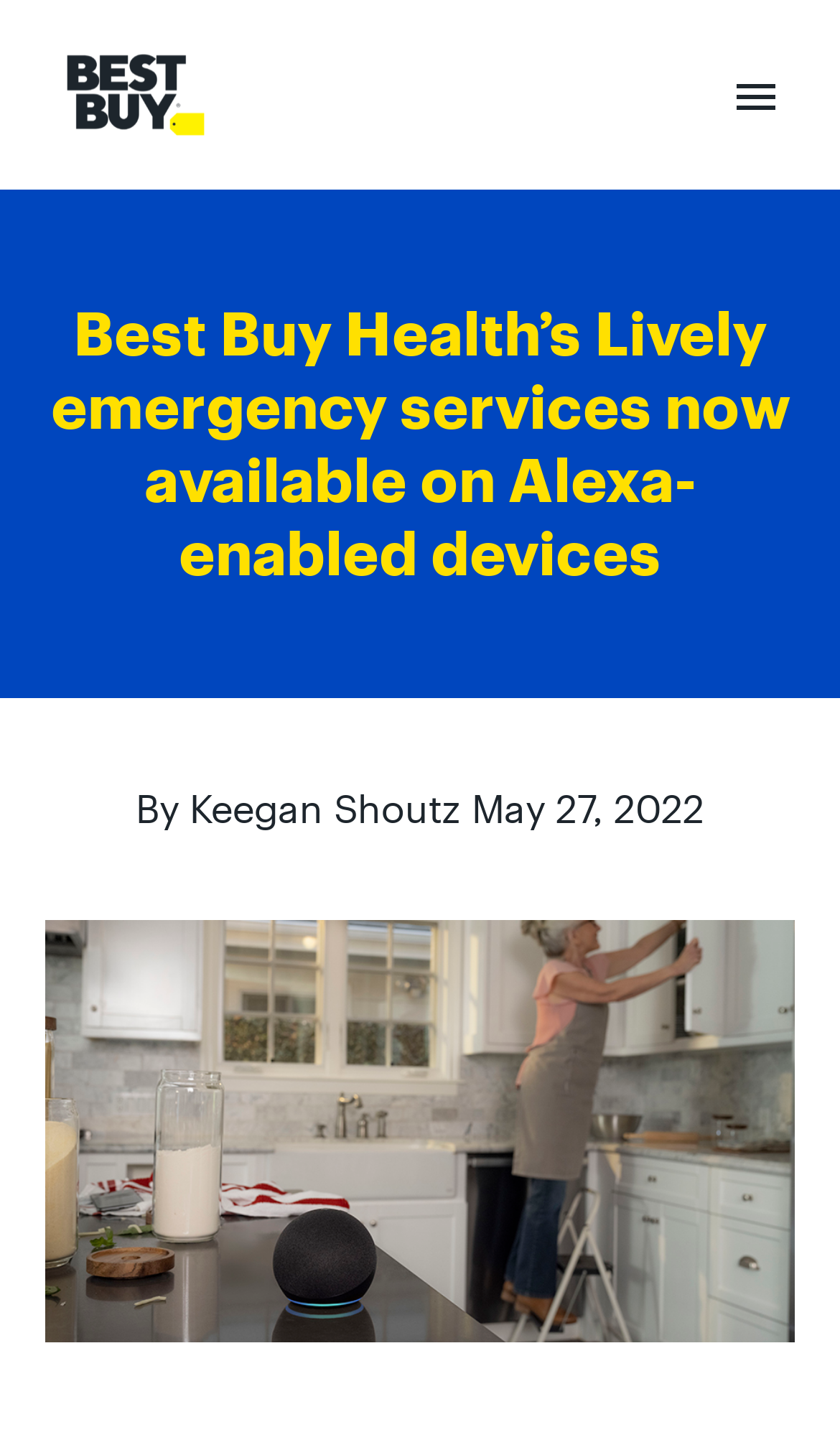Answer the question below in one word or phrase:
What is the name of the device shown in the image?

Alexa